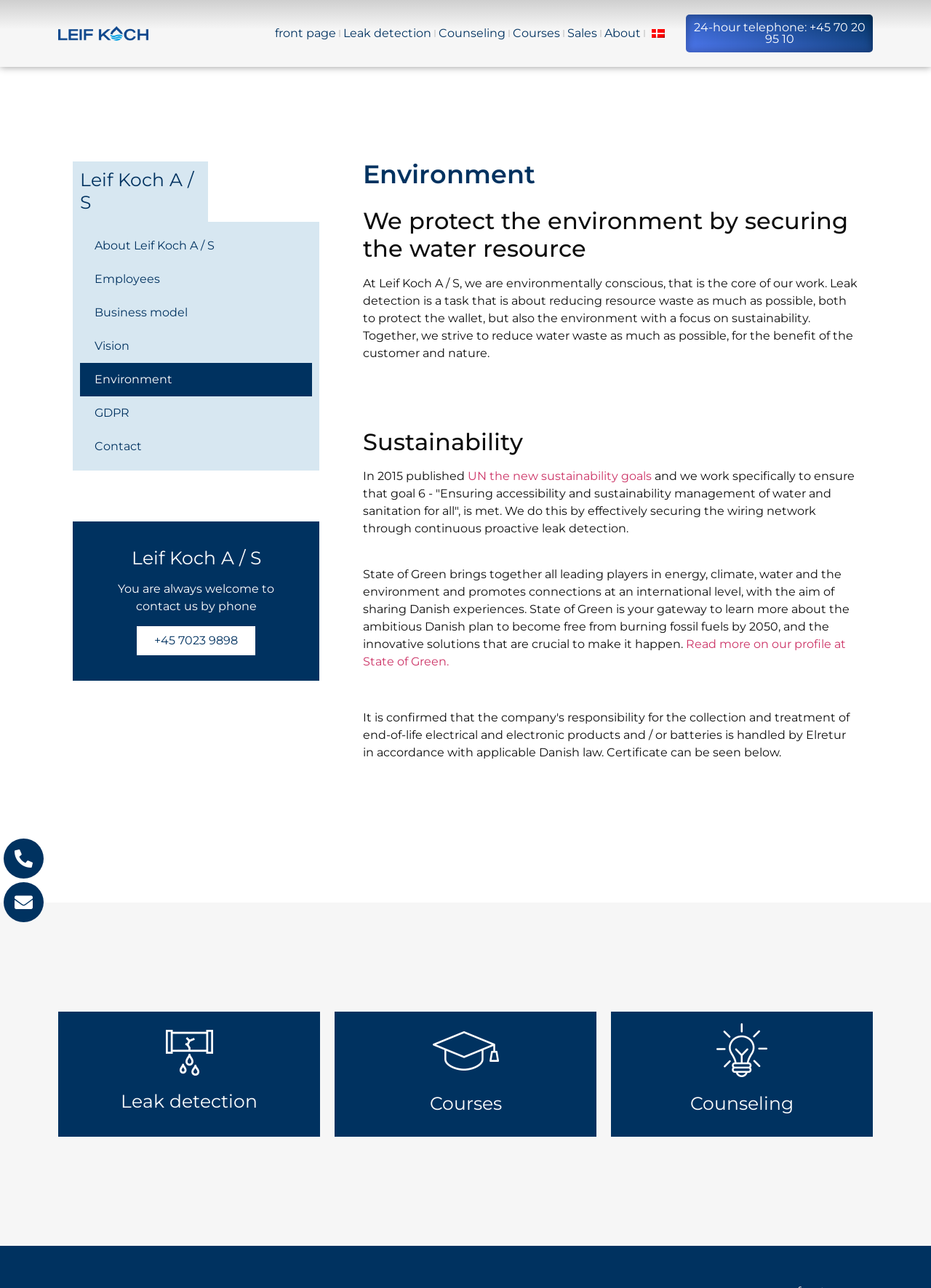What is the main focus of the company?
We need a detailed and exhaustive answer to the question. Please elaborate.

The main focus of the company can be inferred from the heading element 'Environment' and the text 'We protect the environment by securing the water resource' which indicates that the company is environmentally conscious and focuses on sustainability.